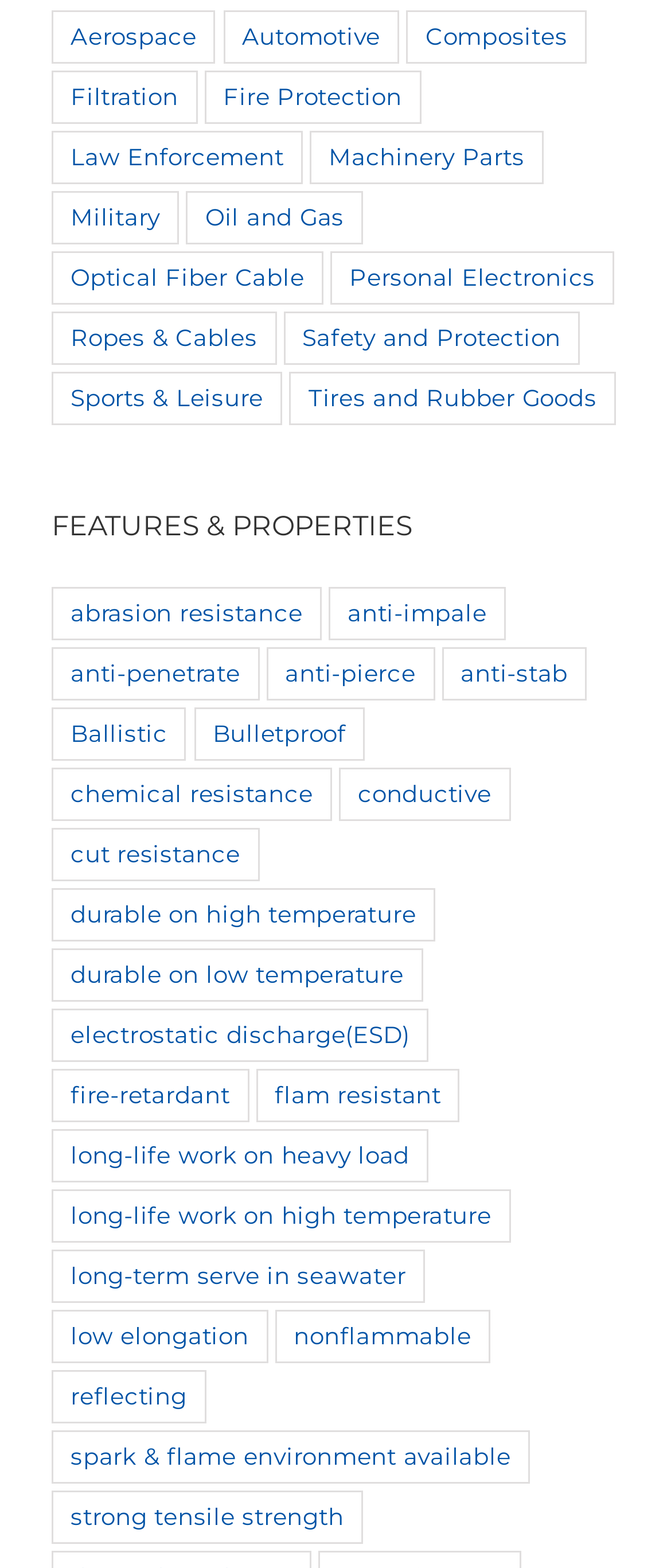Determine the bounding box for the UI element that matches this description: "Filtration".

[0.077, 0.045, 0.294, 0.079]